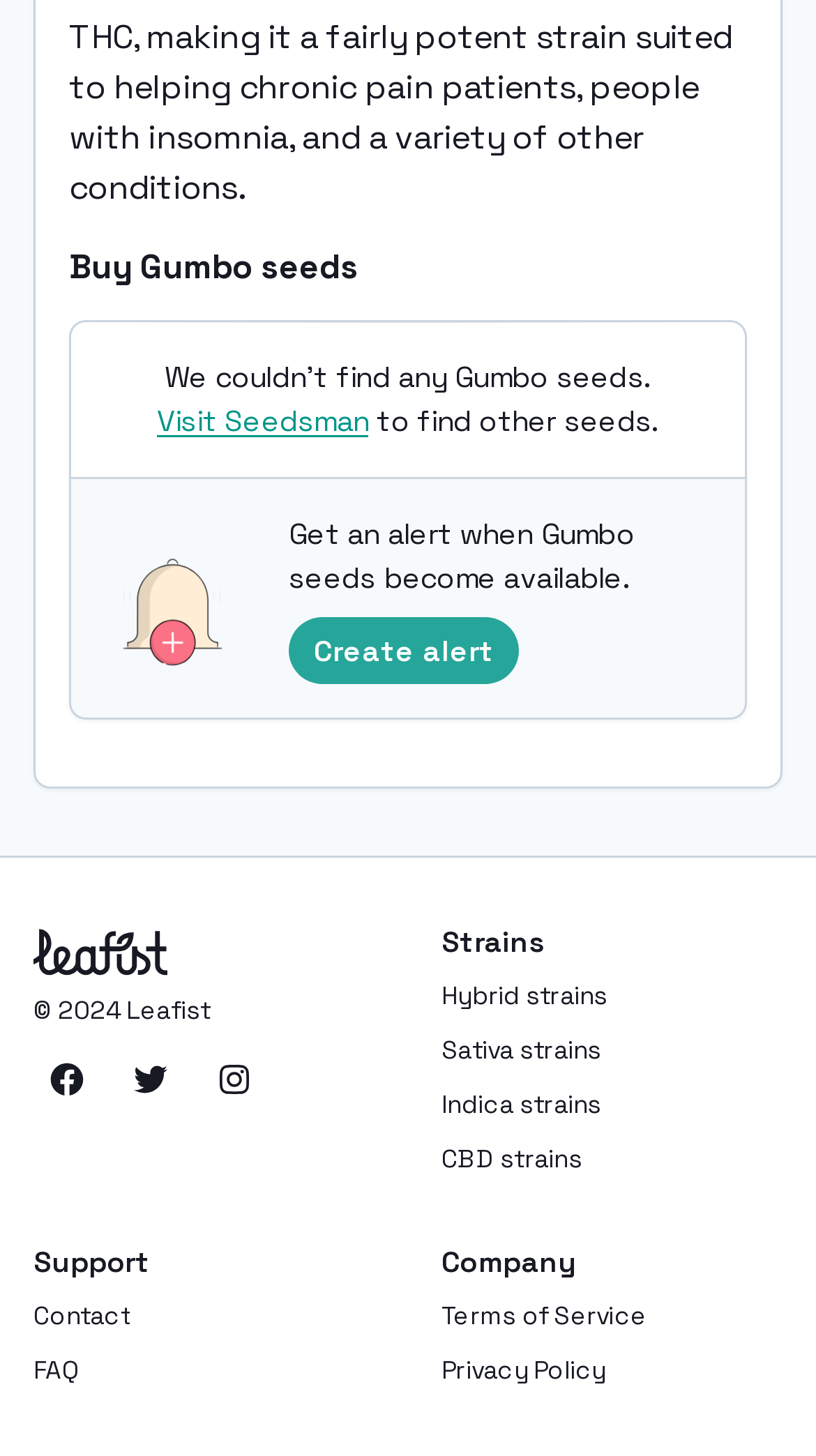Please mark the clickable region by giving the bounding box coordinates needed to complete this instruction: "Click on 'Visit Seedsman'".

[0.192, 0.275, 0.452, 0.305]